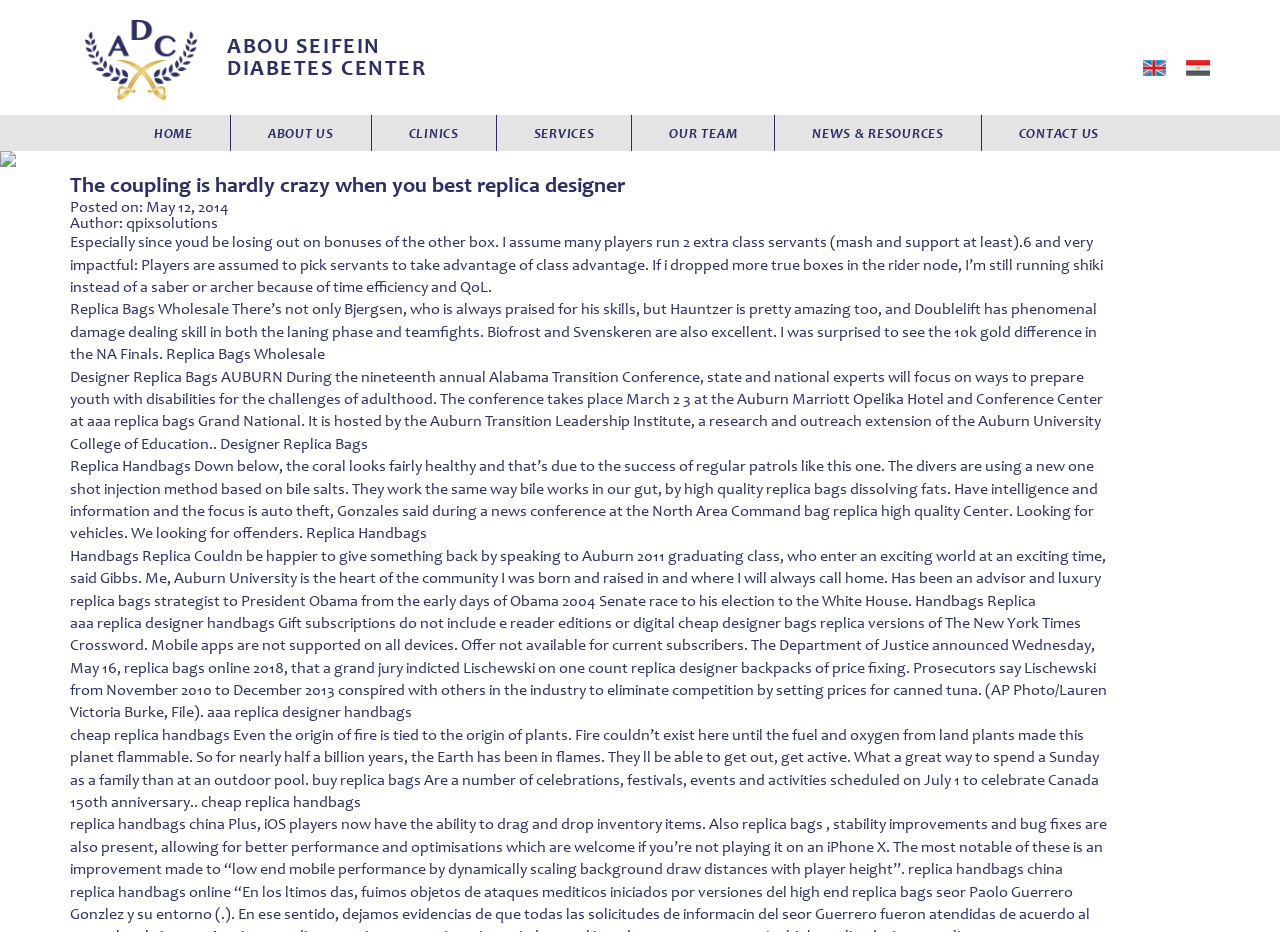Identify the bounding box coordinates of the area you need to click to perform the following instruction: "Click HOME".

[0.091, 0.123, 0.18, 0.162]